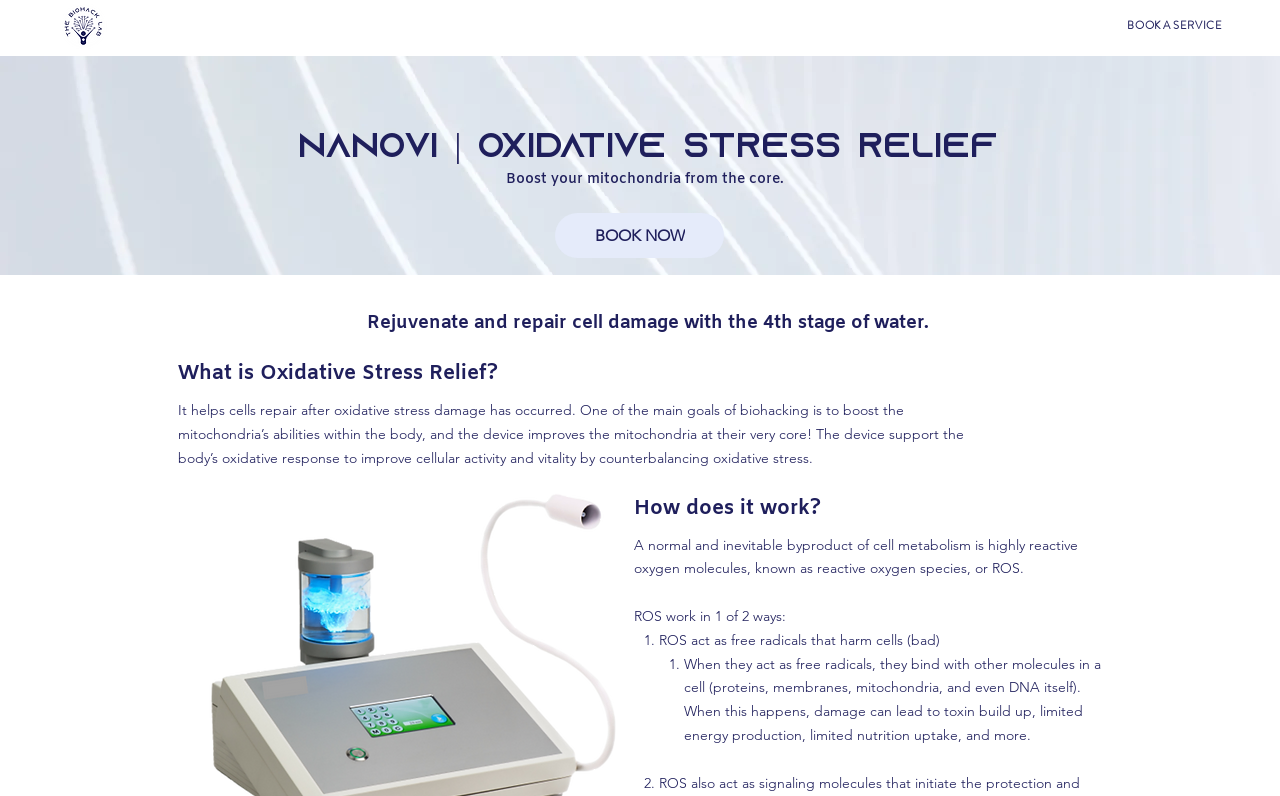Find the bounding box coordinates of the element to click in order to complete the given instruction: "Click on the 'BOOK A SERVICE' button."

[0.869, 0.013, 0.969, 0.049]